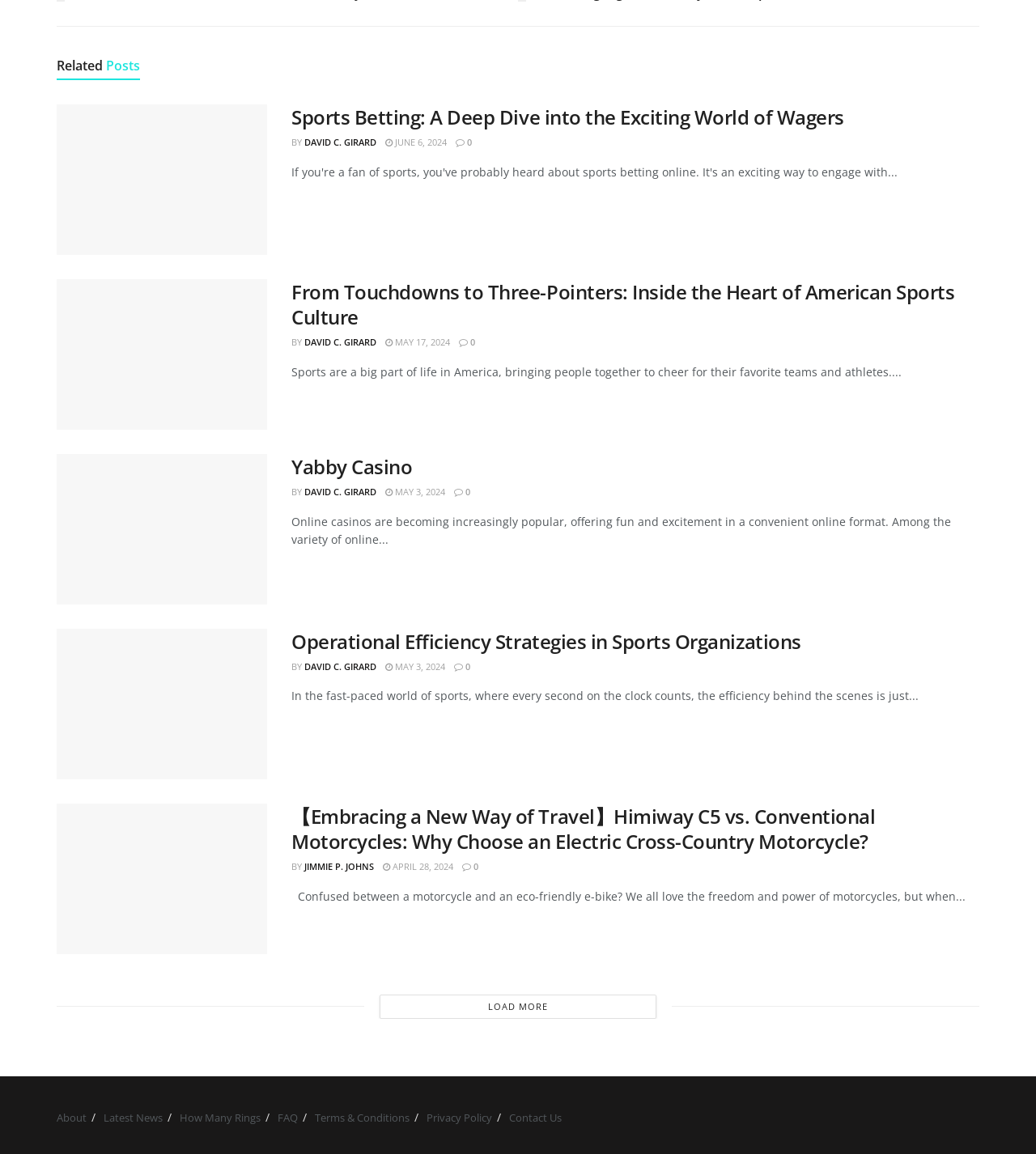Please identify the coordinates of the bounding box that should be clicked to fulfill this instruction: "View Adrian Volenik's Linkedin profile".

None